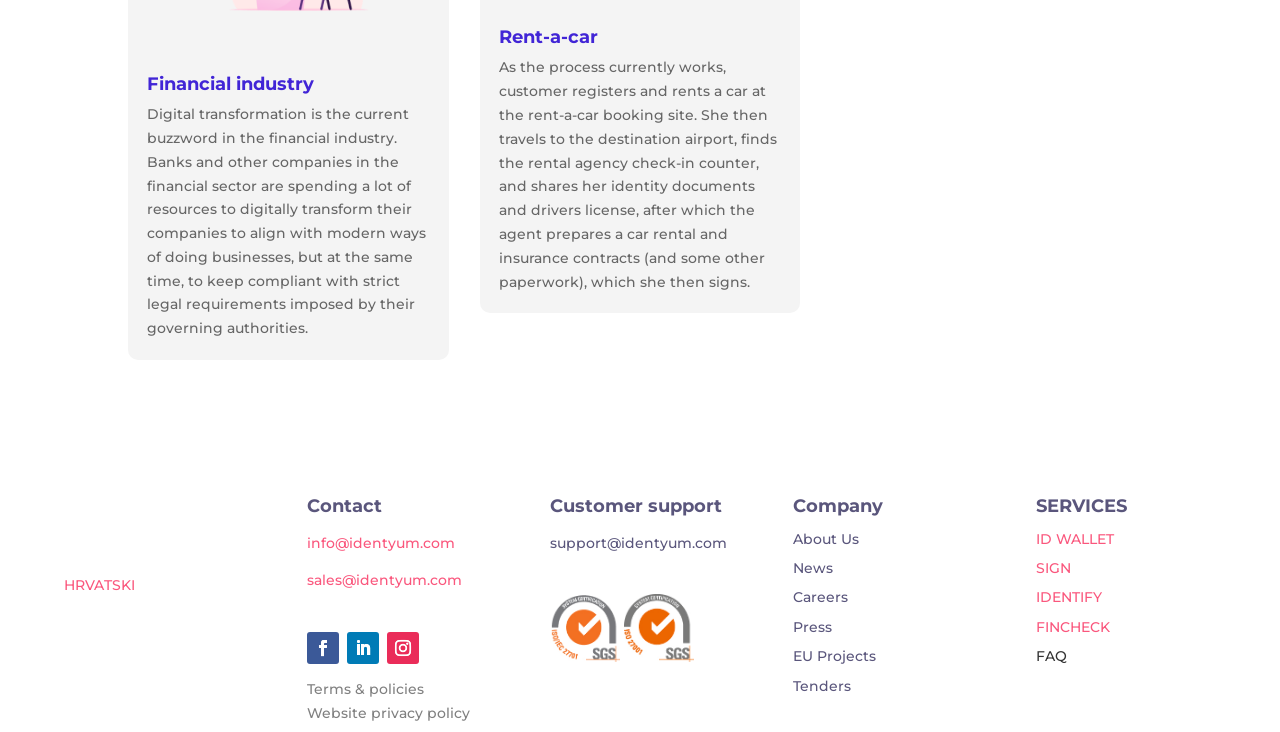Observe the image and answer the following question in detail: What is the main topic of the first section?

The first section has a heading 'Financial industry' and a static text describing digital transformation in the financial industry, so the main topic of this section is the financial industry.